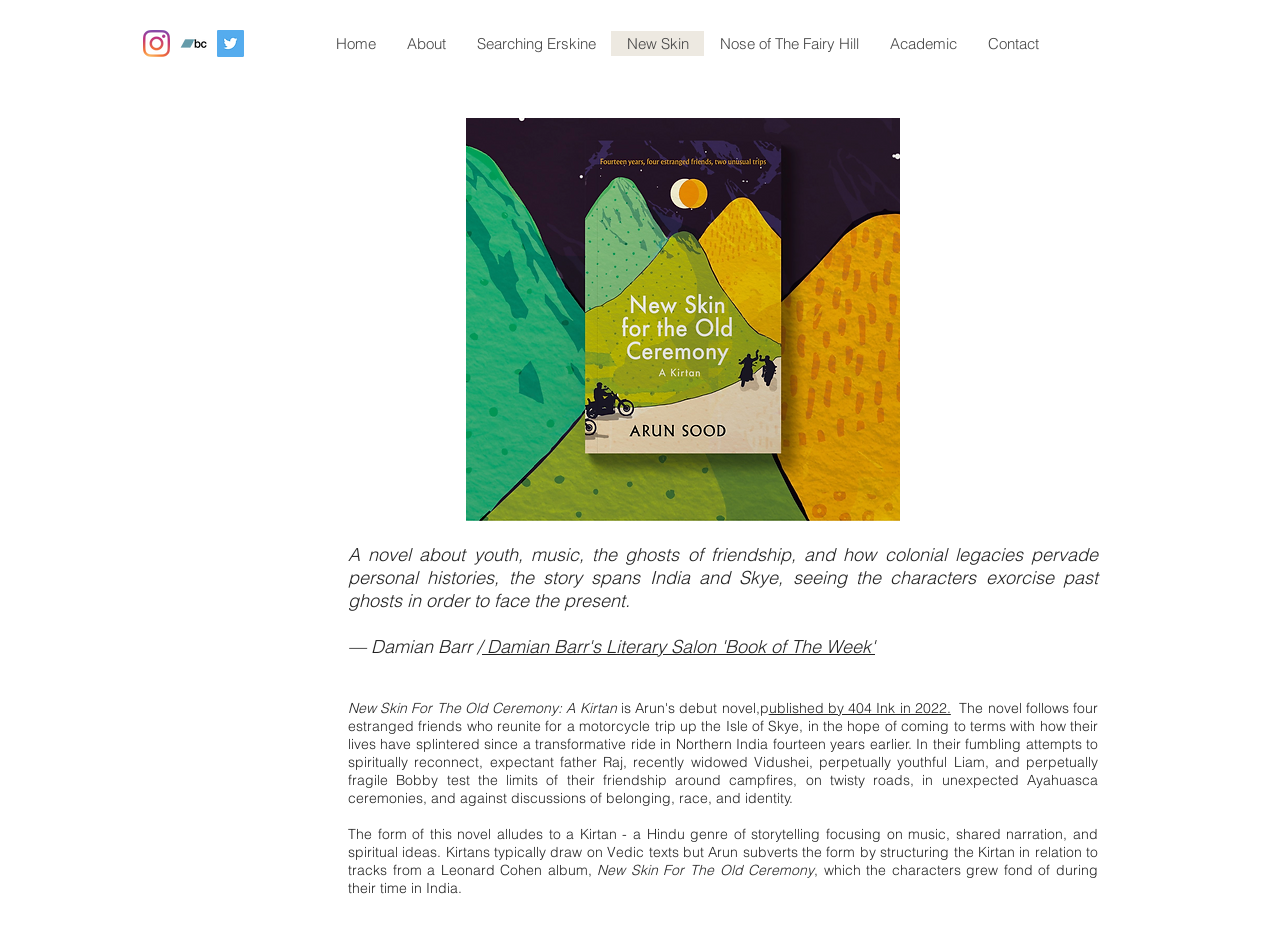Please locate the clickable area by providing the bounding box coordinates to follow this instruction: "View the New Skin page".

[0.477, 0.033, 0.55, 0.06]